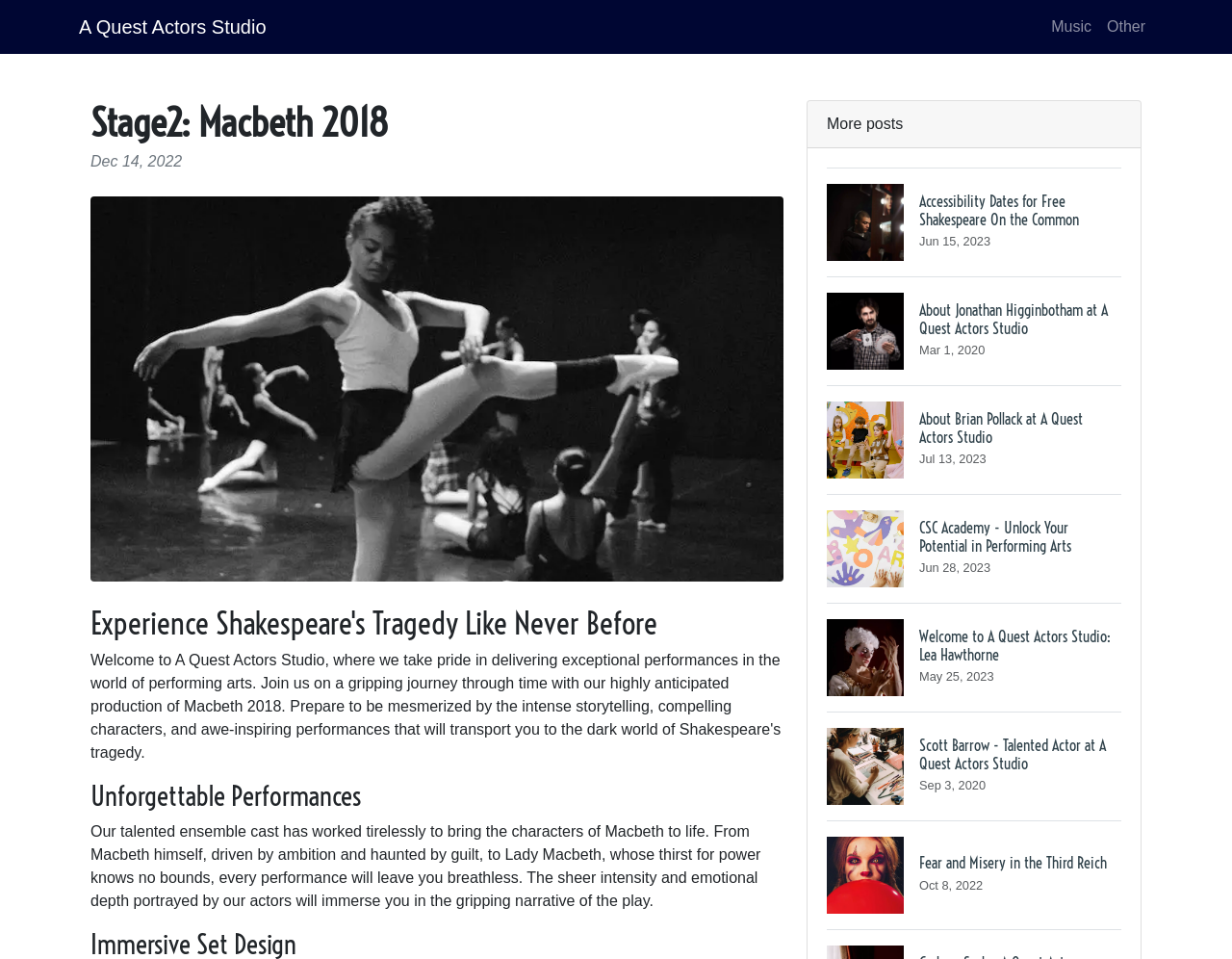Please identify the bounding box coordinates of the element's region that should be clicked to execute the following instruction: "Learn about Jonathan Higginbotham at A Quest Actors Studio". The bounding box coordinates must be four float numbers between 0 and 1, i.e., [left, top, right, bottom].

[0.671, 0.288, 0.91, 0.402]